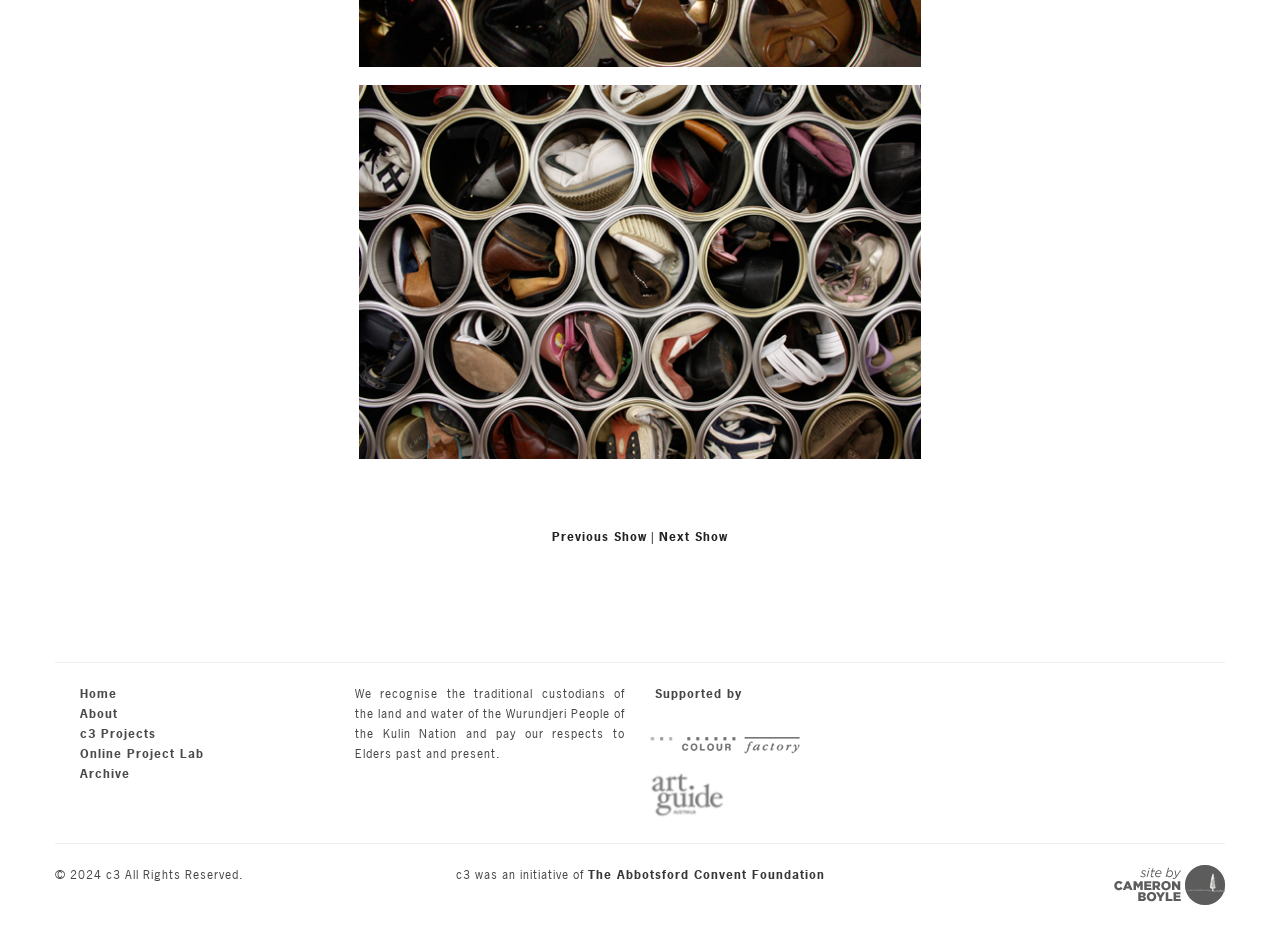Please locate the bounding box coordinates of the element that should be clicked to achieve the given instruction: "Visit the 'The Abbotsford Convent Foundation' website".

[0.459, 0.929, 0.644, 0.946]